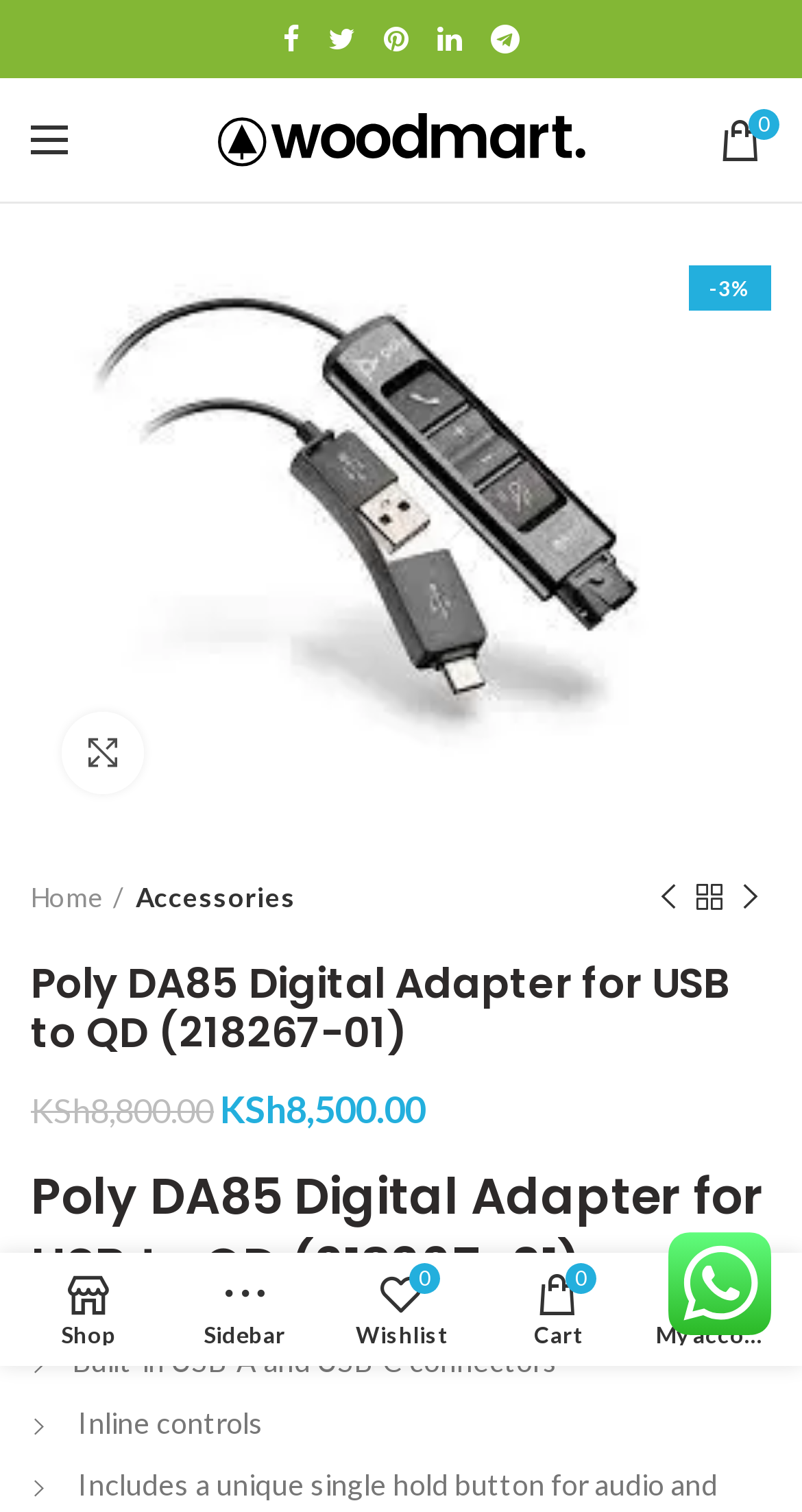Provide the bounding box coordinates, formatted as (top-left x, top-left y, bottom-right x, bottom-right y), with all values being floating point numbers between 0 and 1. Identify the bounding box of the UI element that matches the description: 0 items Cart

[0.597, 0.835, 0.792, 0.897]